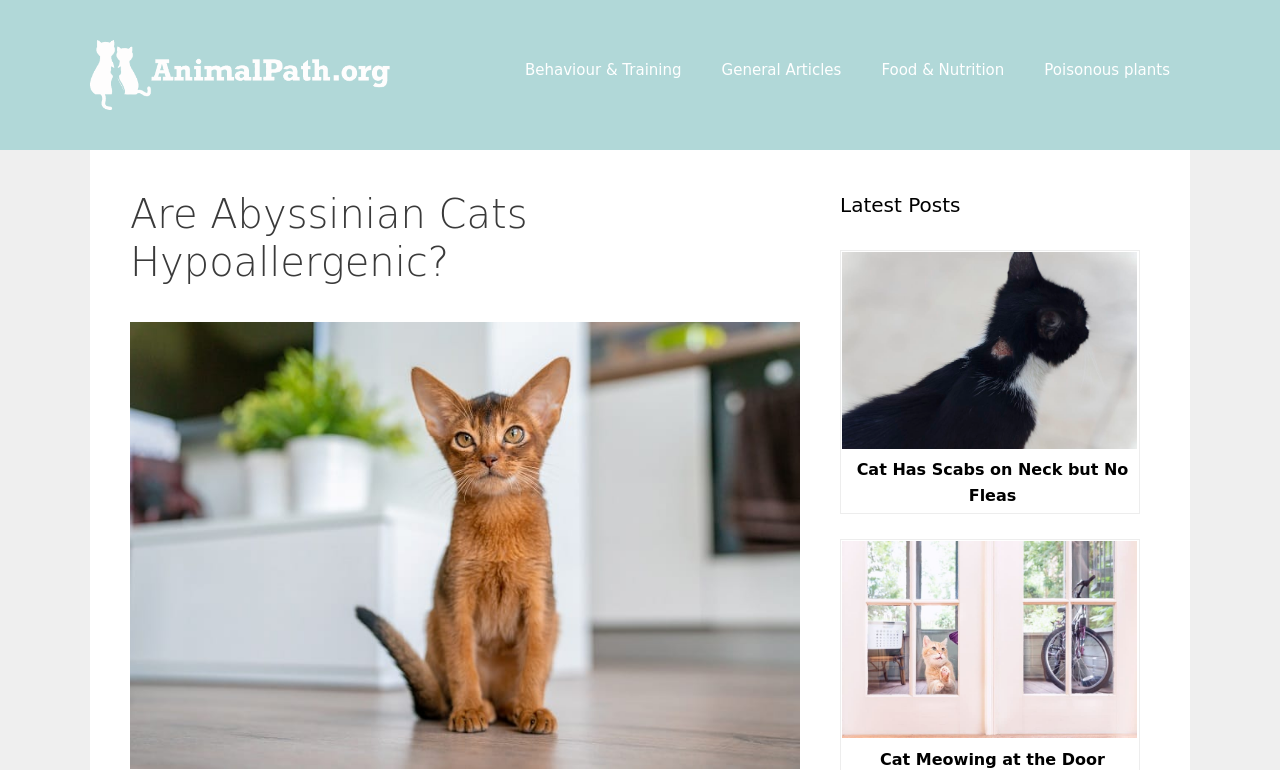Locate and extract the headline of this webpage.

Are Abyssinian Cats Hypoallergenic?